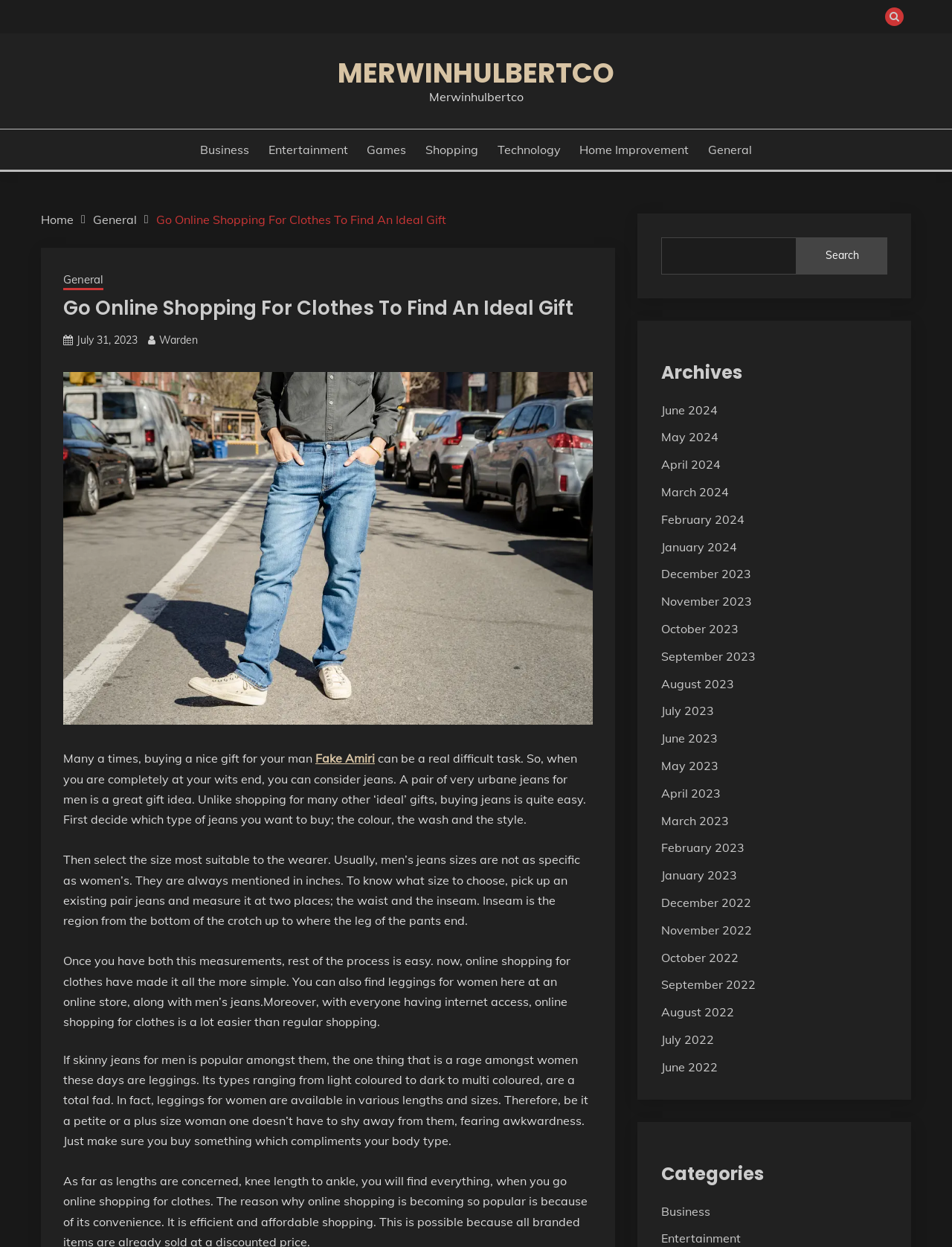Using the given element description, provide the bounding box coordinates (top-left x, top-left y, bottom-right x, bottom-right y) for the corresponding UI element in the screenshot: July 31, 2023July 31, 2023

[0.08, 0.267, 0.145, 0.278]